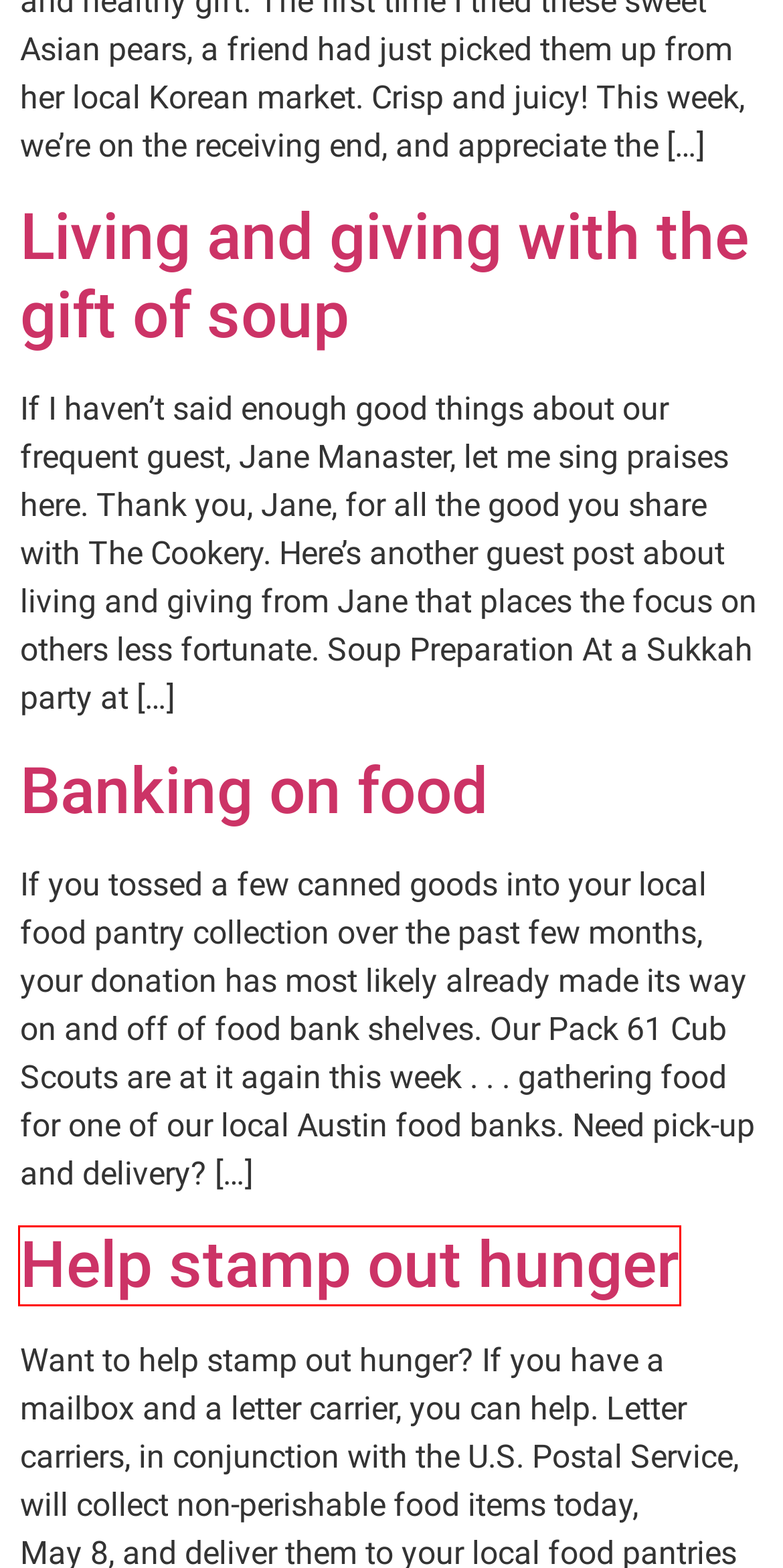Analyze the screenshot of a webpage with a red bounding box and select the webpage description that most accurately describes the new page resulting from clicking the element inside the red box. Here are the candidates:
A. Food writing with Monica Bhide – Mary Ann Ebner
B. Banking on food – Mary Ann Ebner
C. Living and giving with the gift of soup – Mary Ann Ebner
D. A cause b cause-Eat out and give five – Mary Ann Ebner
E. Help stamp out hunger – Mary Ann Ebner
F. Promote peace with gifts of food – Mary Ann Ebner
G. Scouting for . . . Perrier? – Mary Ann Ebner
H. Scouting for Food – Mary Ann Ebner

E